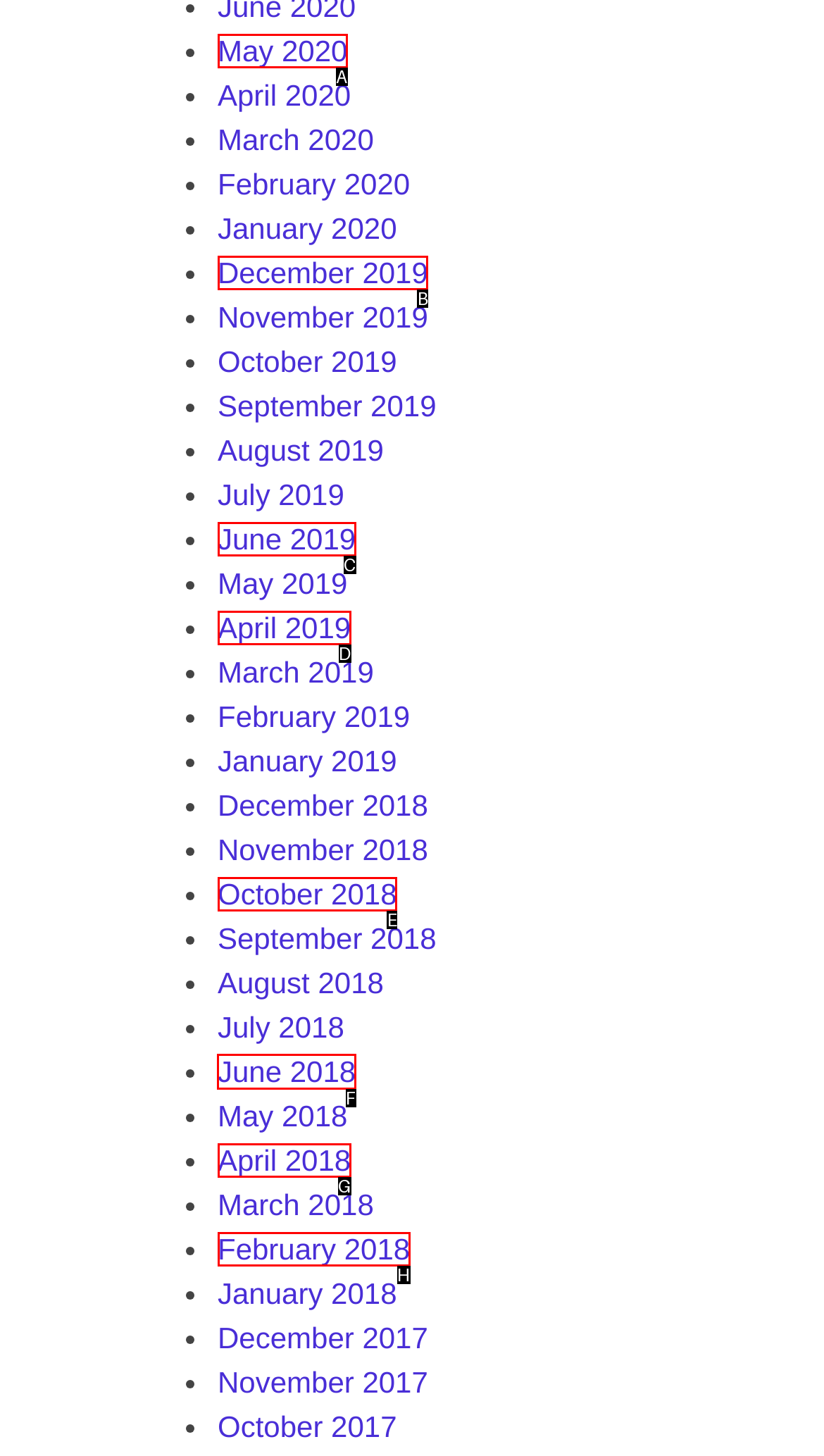Identify the letter of the UI element I need to click to carry out the following instruction: View June 2018

F